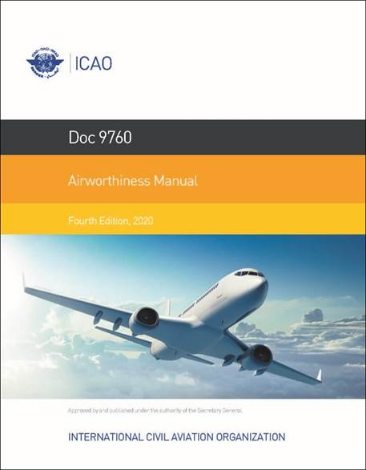What is the name of the organization?
Could you answer the question with a detailed and thorough explanation?

The name of the organization is clearly stated on the cover, which is 'INTERNATIONAL CIVIL AVIATION ORGANIZATION'. This name is featured below the publication information and indicates the authoritative nature of the organization in the field of aviation safety and standards.